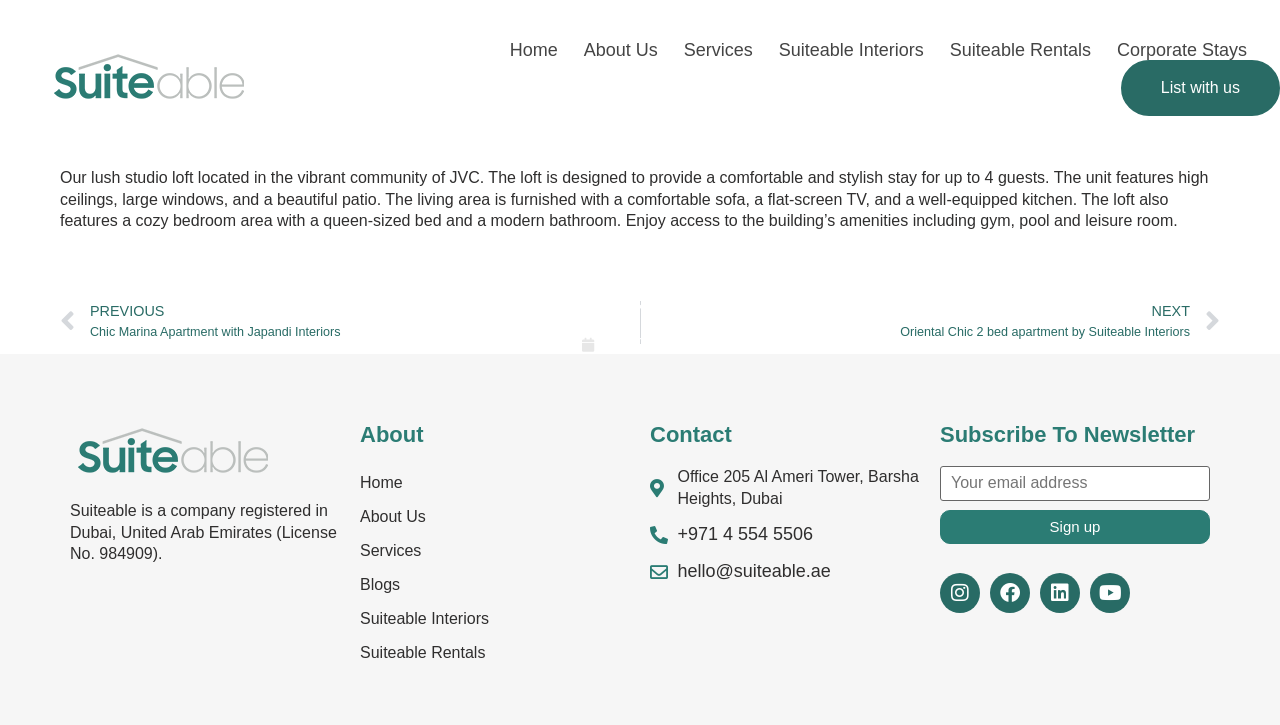Specify the bounding box coordinates of the element's region that should be clicked to achieve the following instruction: "Follow Suiteable on Instagram". The bounding box coordinates consist of four float numbers between 0 and 1, in the format [left, top, right, bottom].

[0.734, 0.791, 0.766, 0.846]